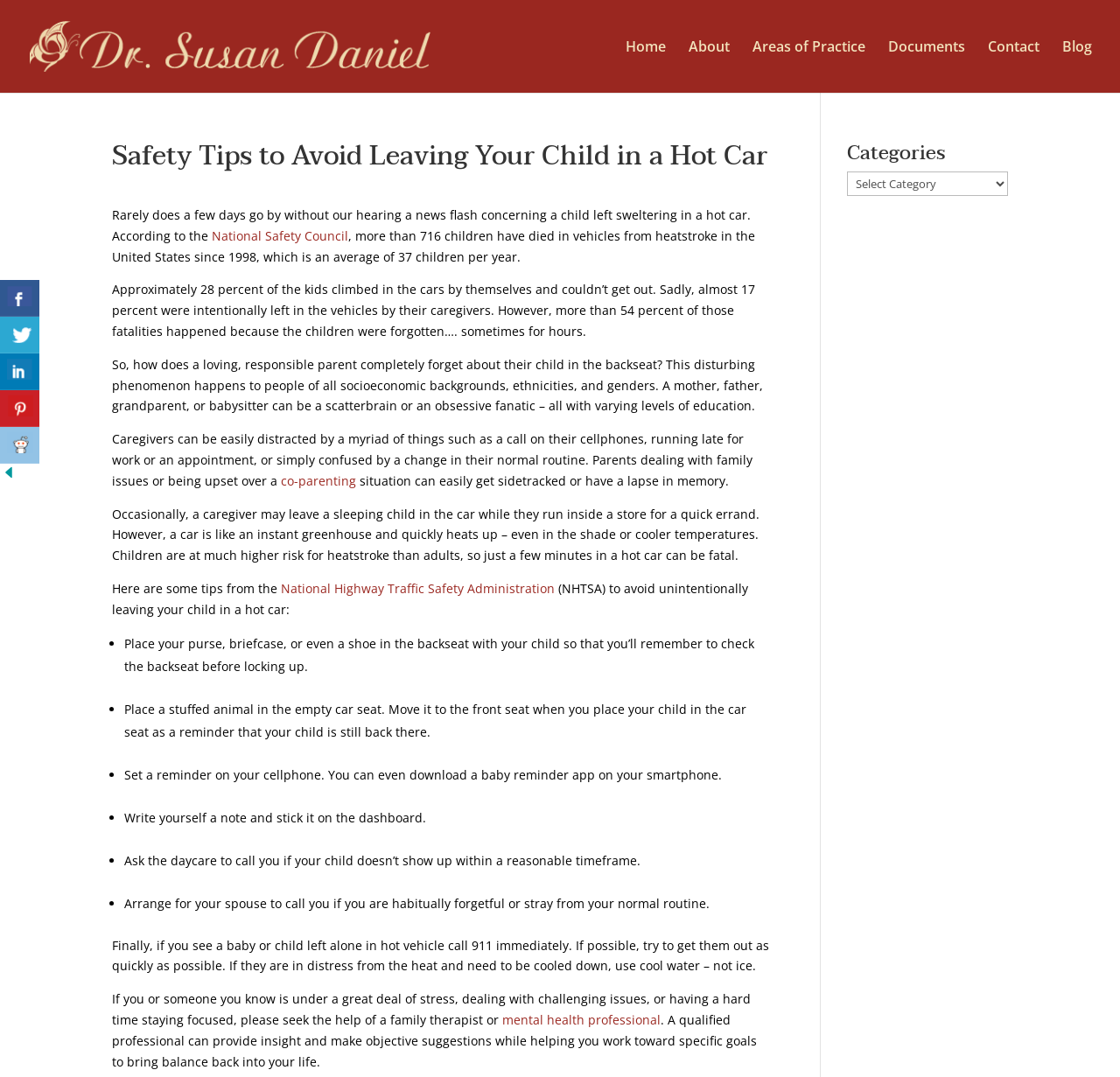Pinpoint the bounding box coordinates of the element to be clicked to execute the instruction: "Select a category from the dropdown menu".

[0.756, 0.159, 0.9, 0.182]